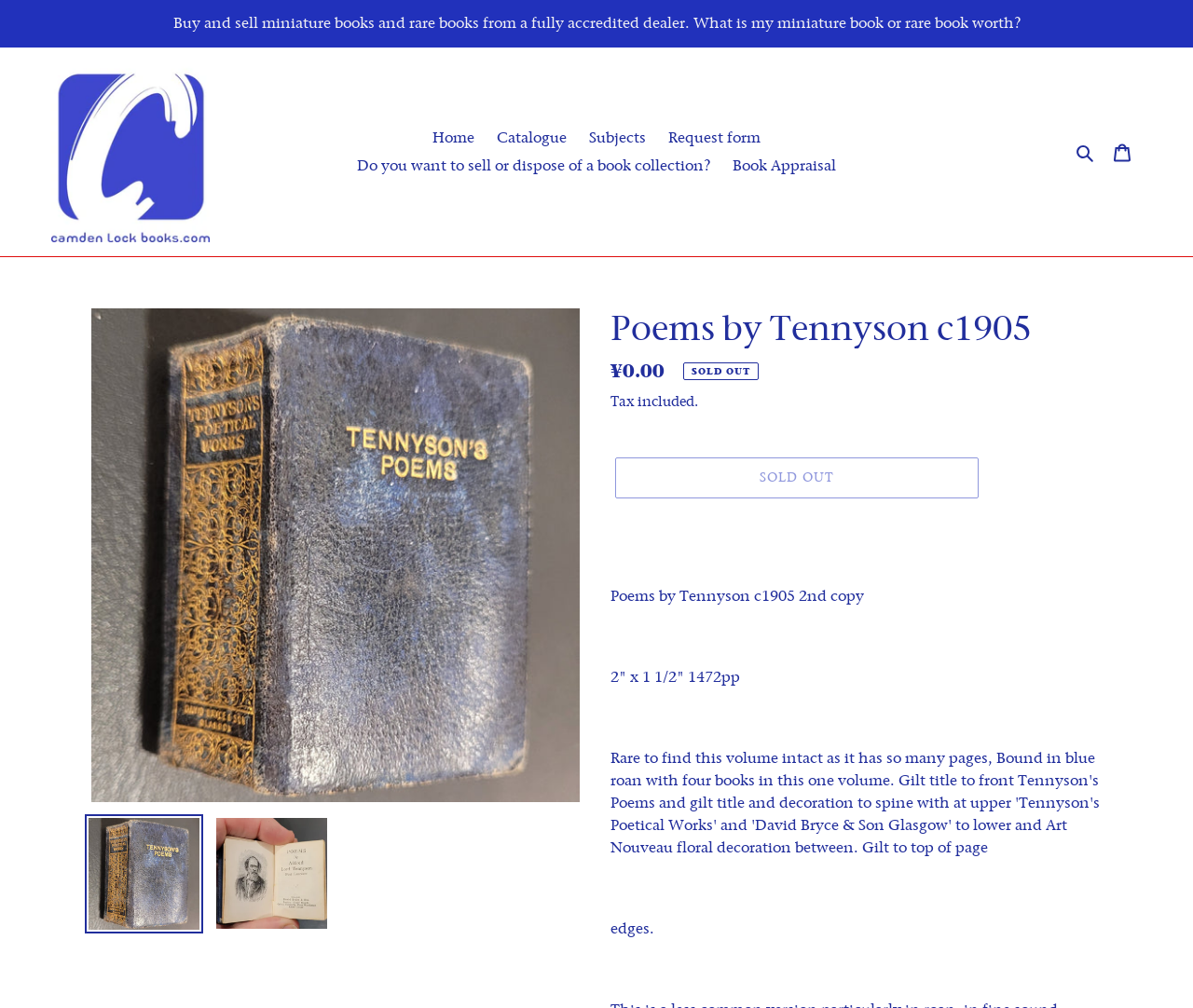Please answer the following question using a single word or phrase: 
Is the book available for sale?

No